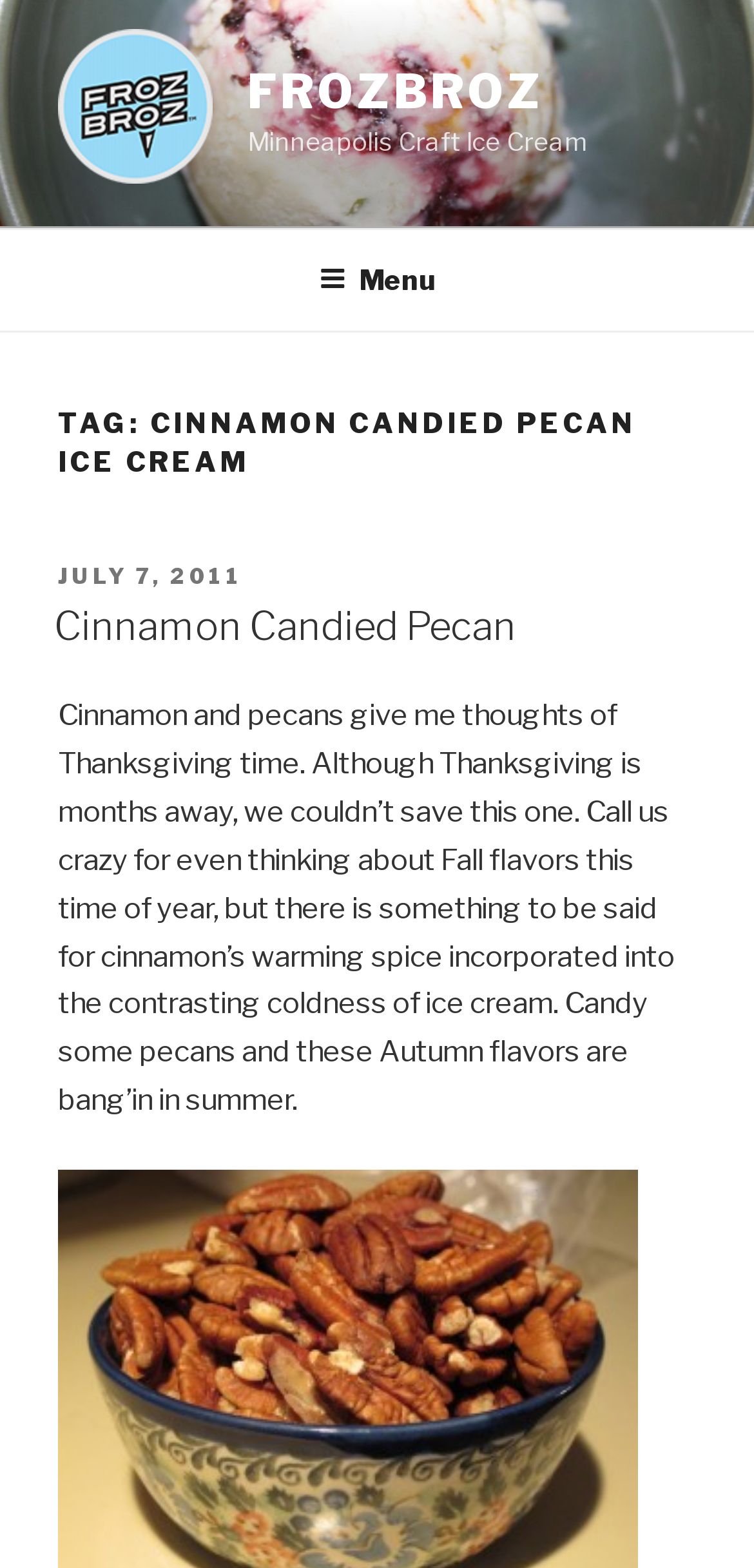What is the name of the ice cream flavor?
Please interpret the details in the image and answer the question thoroughly.

The name of the ice cream flavor can be found in the heading 'TAG: CINNAMON CANDIED PECAN ICE CREAM' and also in the text 'Cinnamon Candied Pecan' which is a link and a heading.